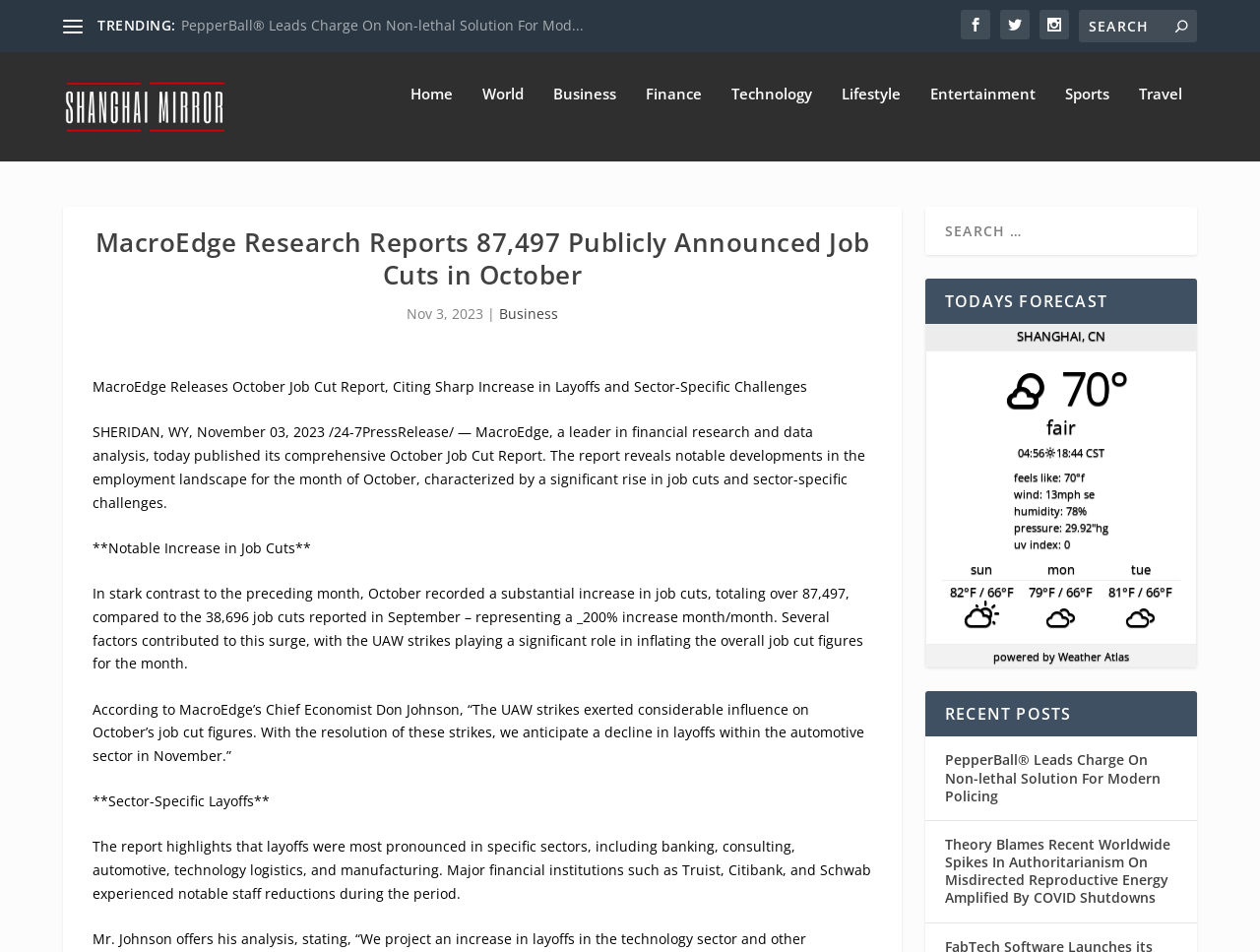Please specify the bounding box coordinates of the clickable region necessary for completing the following instruction: "Check the weather forecast". The coordinates must consist of four float numbers between 0 and 1, i.e., [left, top, right, bottom].

[0.734, 0.265, 0.95, 0.312]